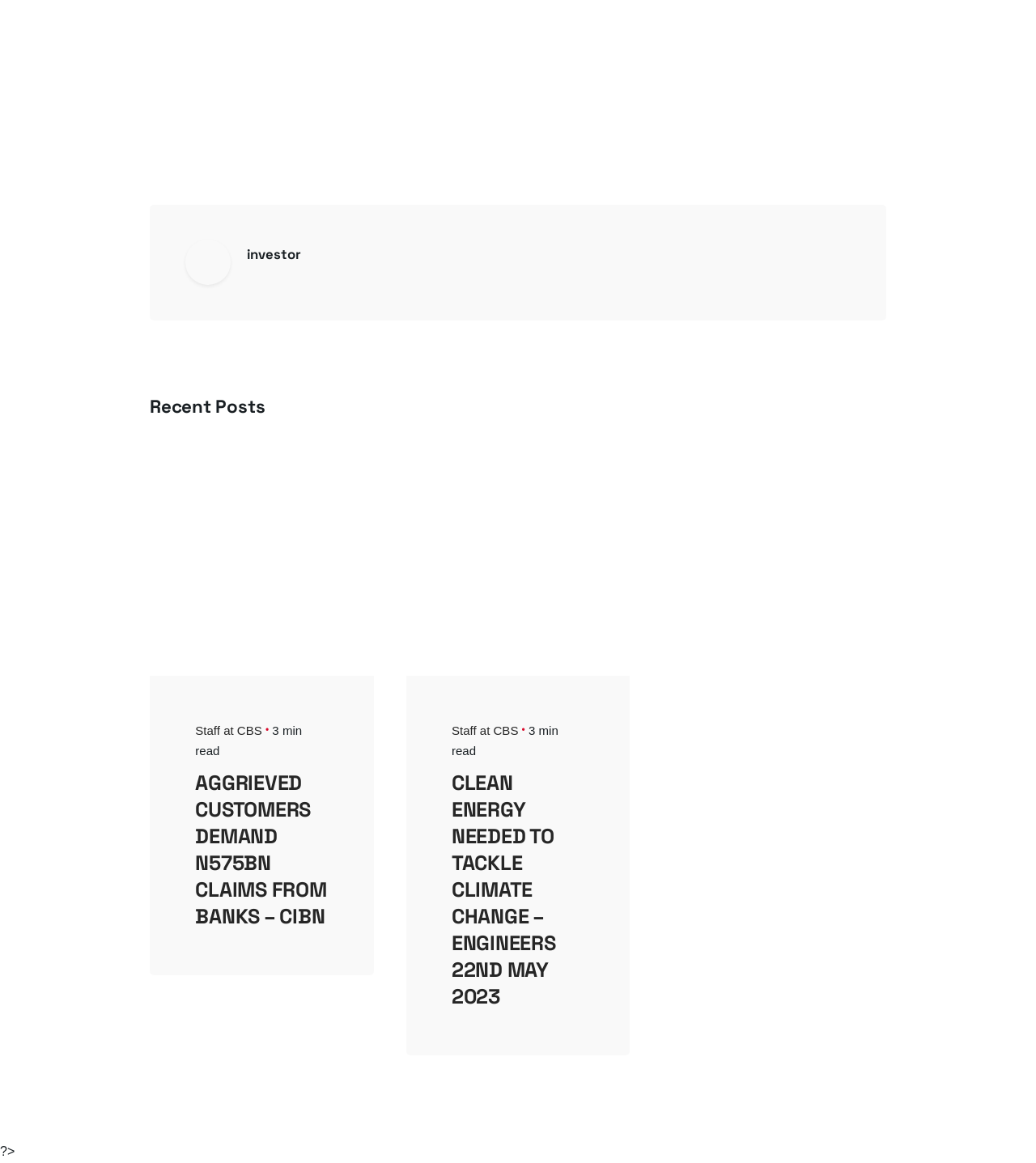What is the category of the webpage content?
Please use the image to deliver a detailed and complete answer.

The webpage content appears to be news articles, as indicated by the titles and the format of the articles, which suggests a news or blog-style webpage.